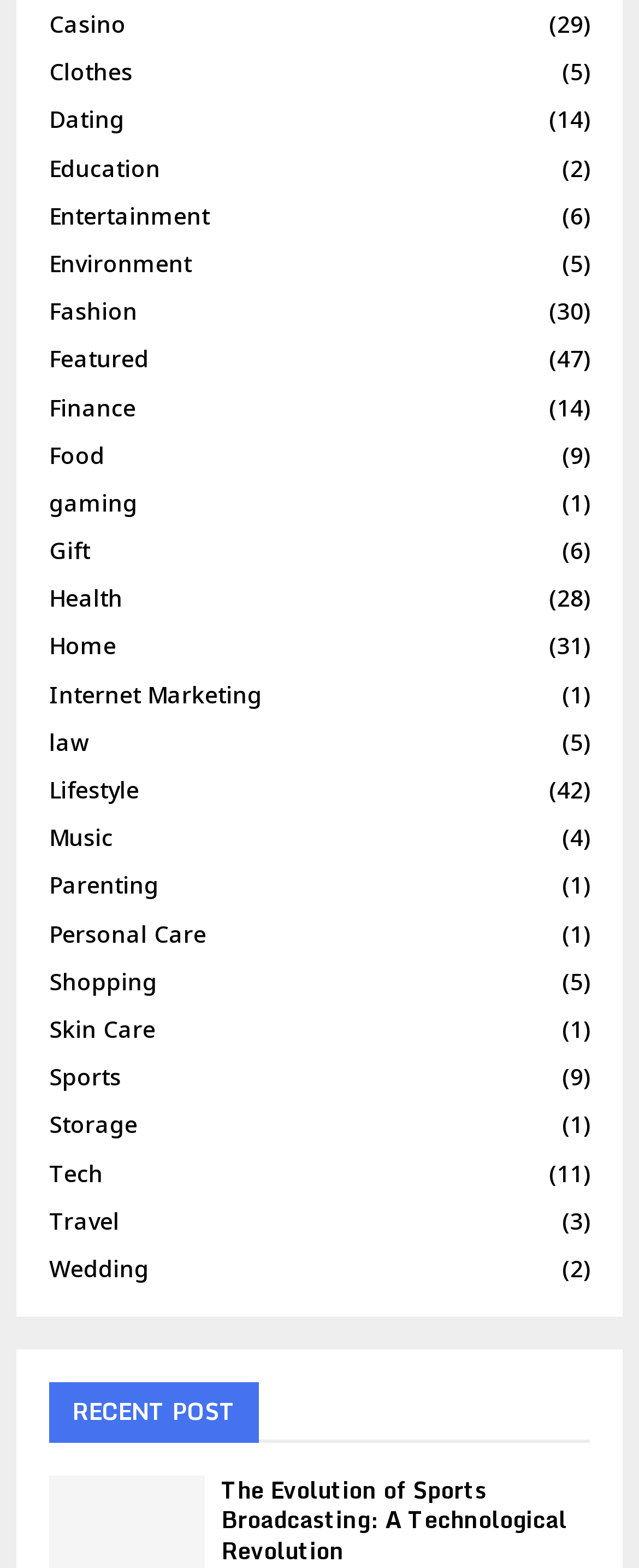Pinpoint the bounding box coordinates of the element you need to click to execute the following instruction: "View the 'The Evolution of Sports Broadcasting: A Technological Revolution' article". The bounding box should be represented by four float numbers between 0 and 1, in the format [left, top, right, bottom].

[0.346, 0.941, 0.923, 0.998]